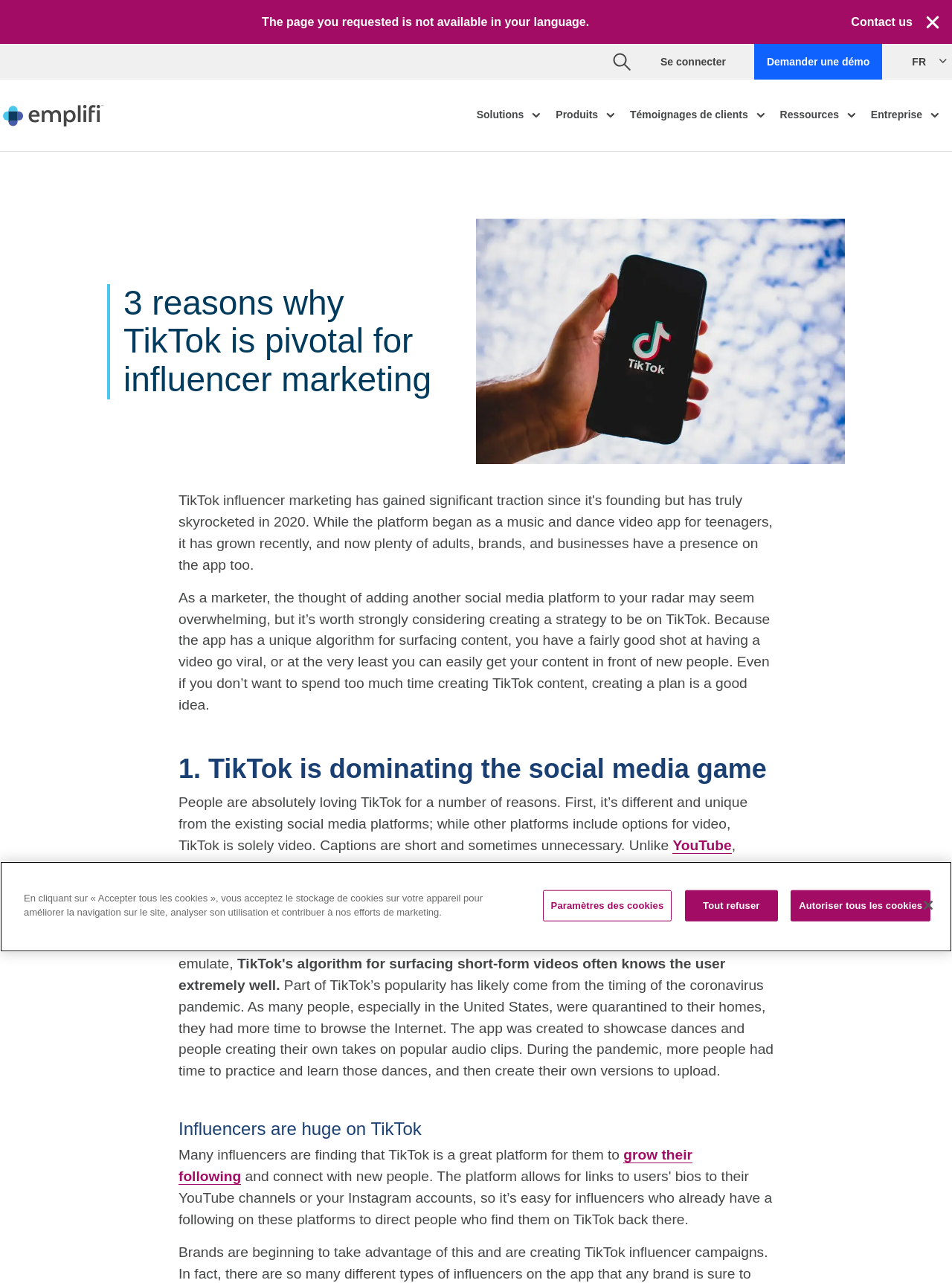Could you highlight the region that needs to be clicked to execute the instruction: "View similar movies"?

None